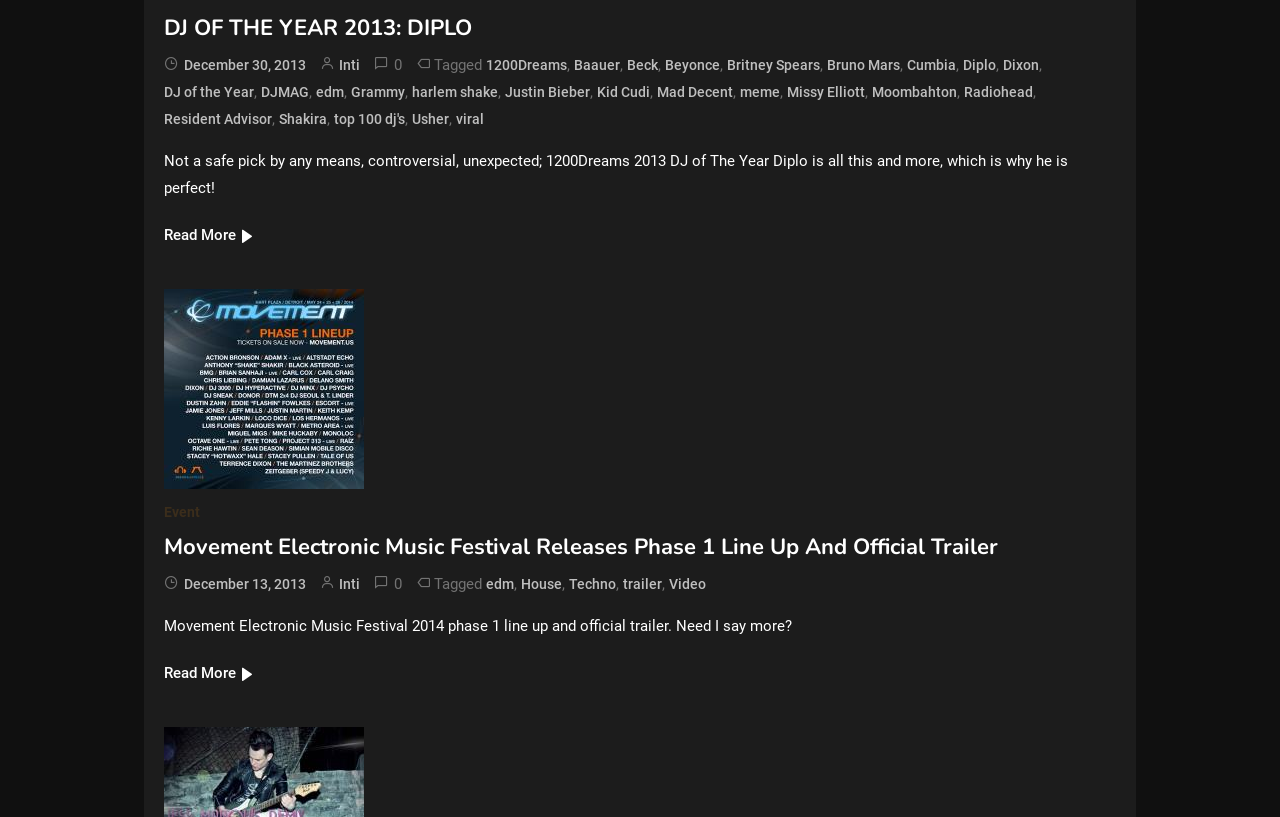Locate the bounding box coordinates of the clickable area to execute the instruction: "Read more about Movement Electronic Music Festival 2014 phase 1 line up and official trailer". Provide the coordinates as four float numbers between 0 and 1, represented as [left, top, right, bottom].

[0.128, 0.808, 0.215, 0.841]